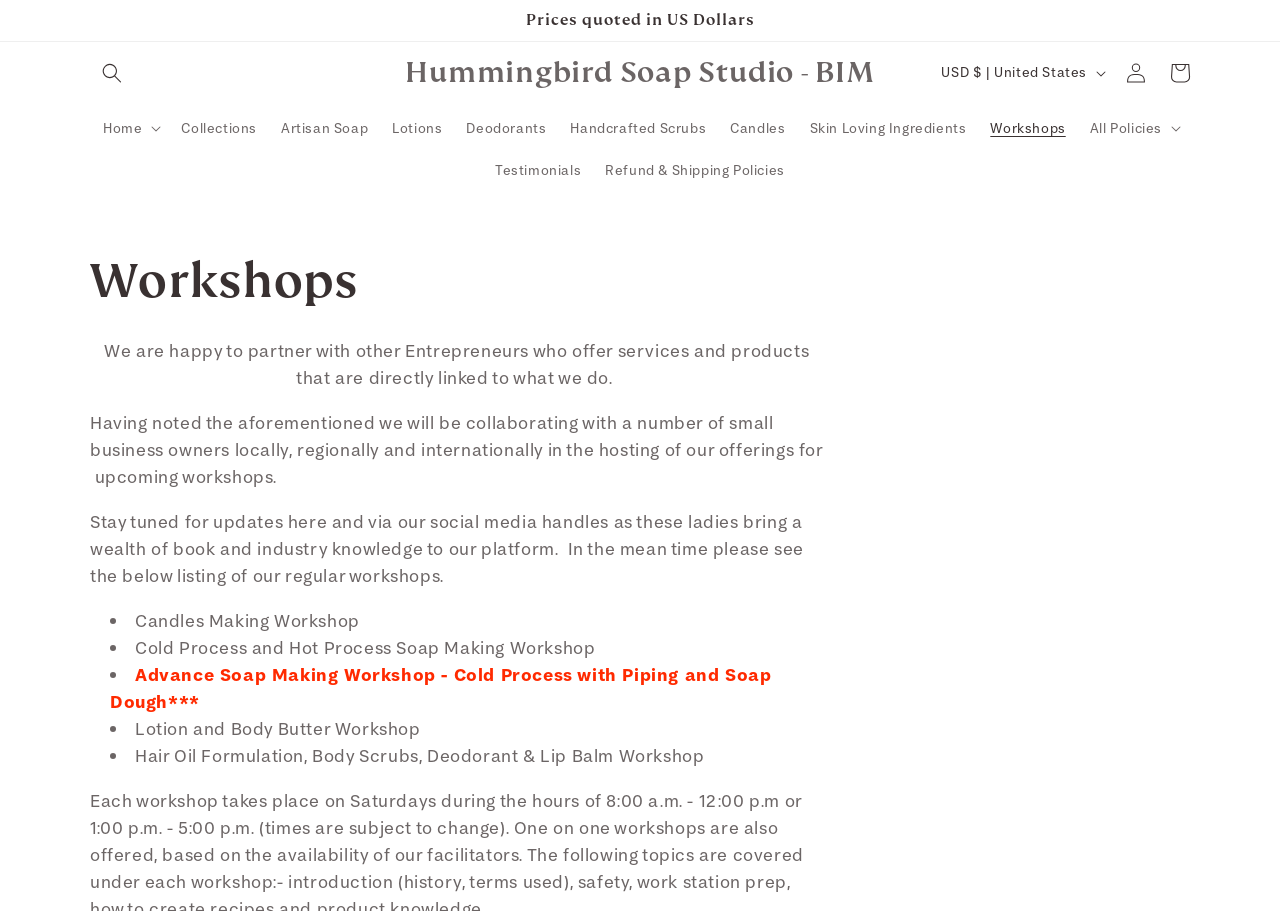With reference to the image, please provide a detailed answer to the following question: What type of products are offered on this website?

Based on the links and text on the webpage, it appears that this website offers products related to soap and skincare, such as artisan soap, lotions, deodorants, and handcrafted scrubs.